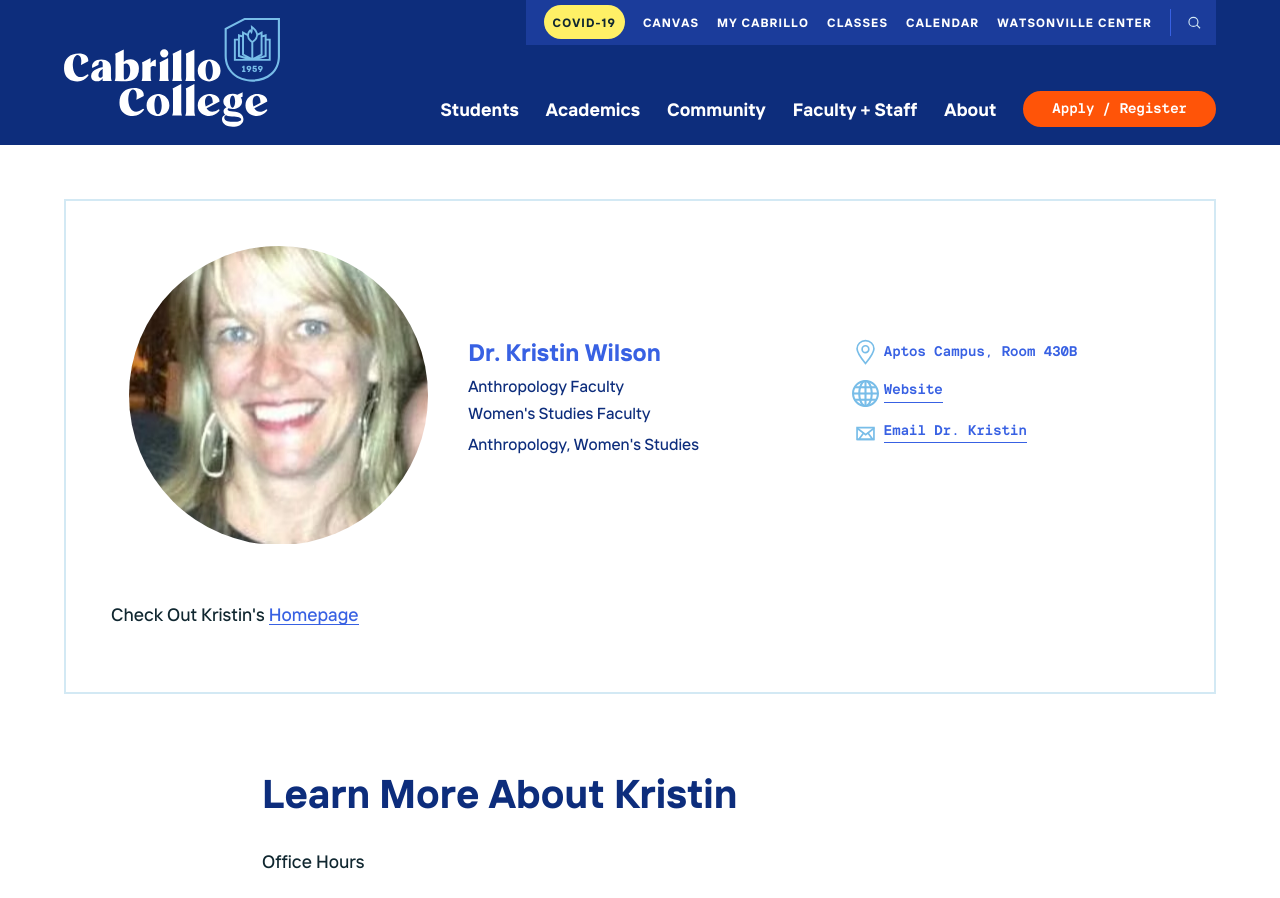Identify and provide the bounding box coordinates of the UI element described: "Watsonville Center". The coordinates should be formatted as [left, top, right, bottom], with each number being a float between 0 and 1.

[0.779, 0.016, 0.9, 0.034]